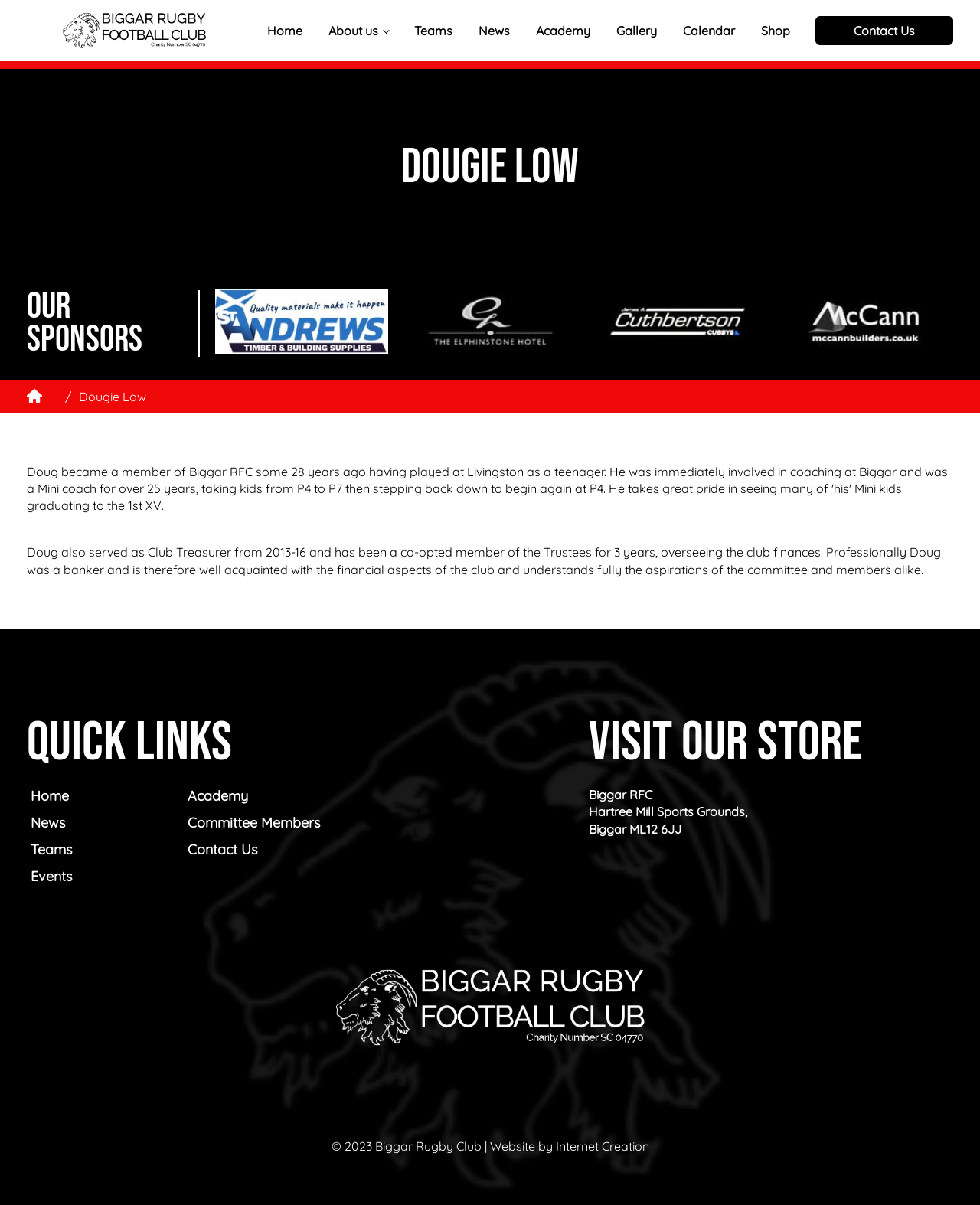Show the bounding box coordinates for the element that needs to be clicked to execute the following instruction: "Visit the online store". Provide the coordinates in the form of four float numbers between 0 and 1, i.e., [left, top, right, bottom].

[0.601, 0.585, 0.88, 0.649]